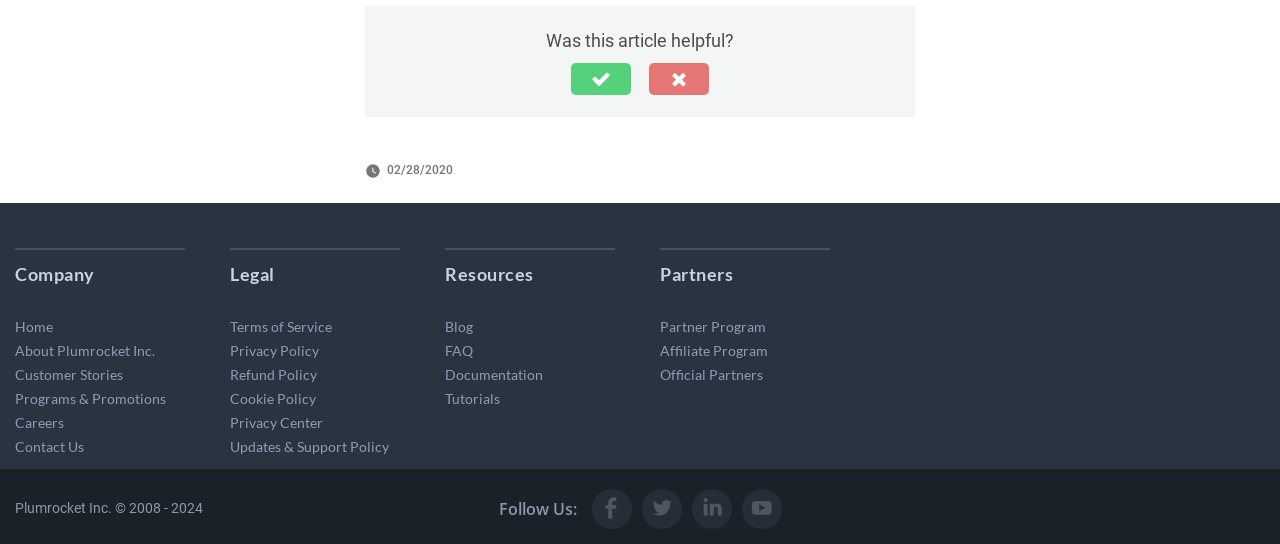Identify and provide the bounding box for the element described by: "About Plumrocket Inc.".

[0.012, 0.628, 0.121, 0.66]